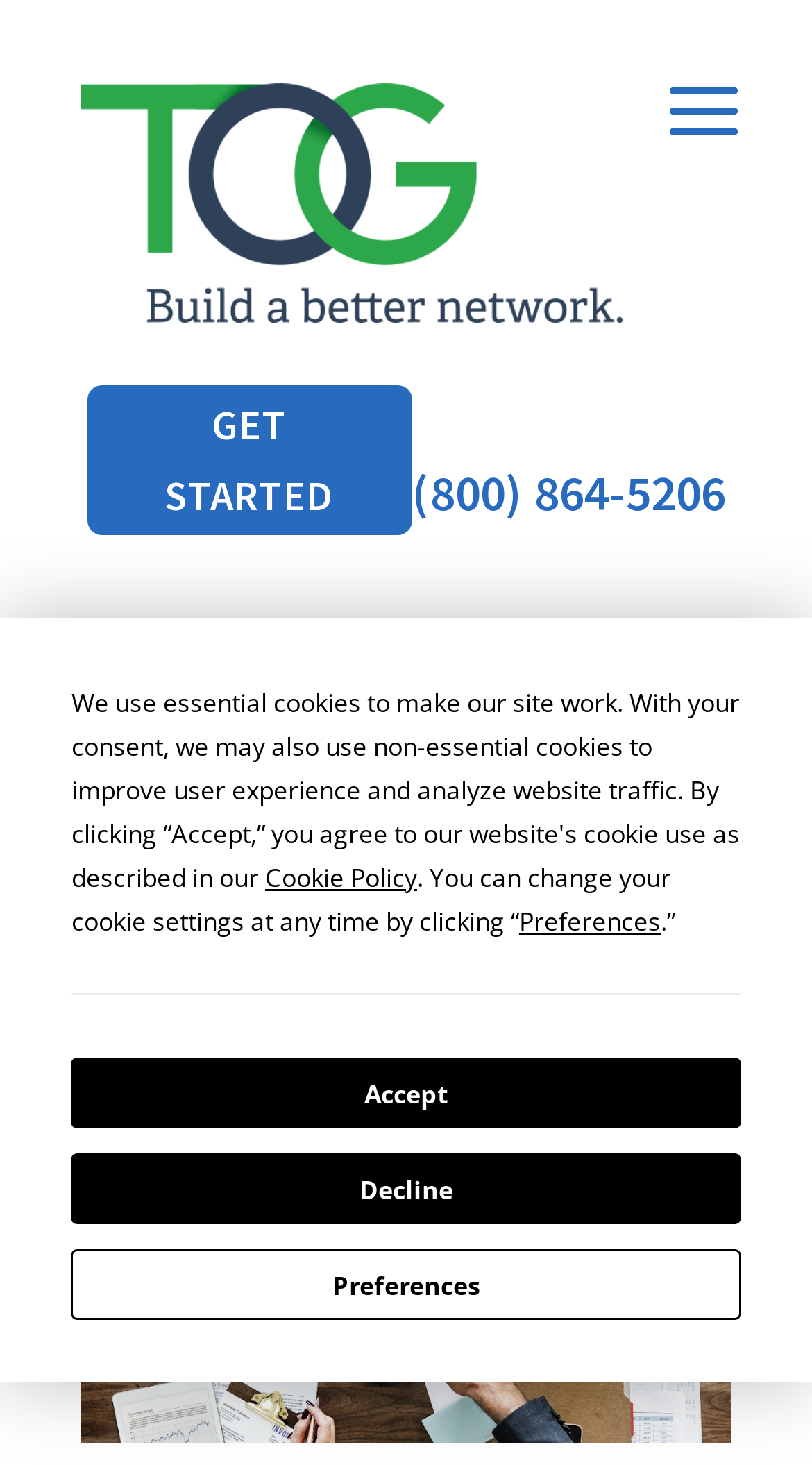Please identify the bounding box coordinates of the clickable element to fulfill the following instruction: "Leave a comment". The coordinates should be four float numbers between 0 and 1, i.e., [left, top, right, bottom].

None